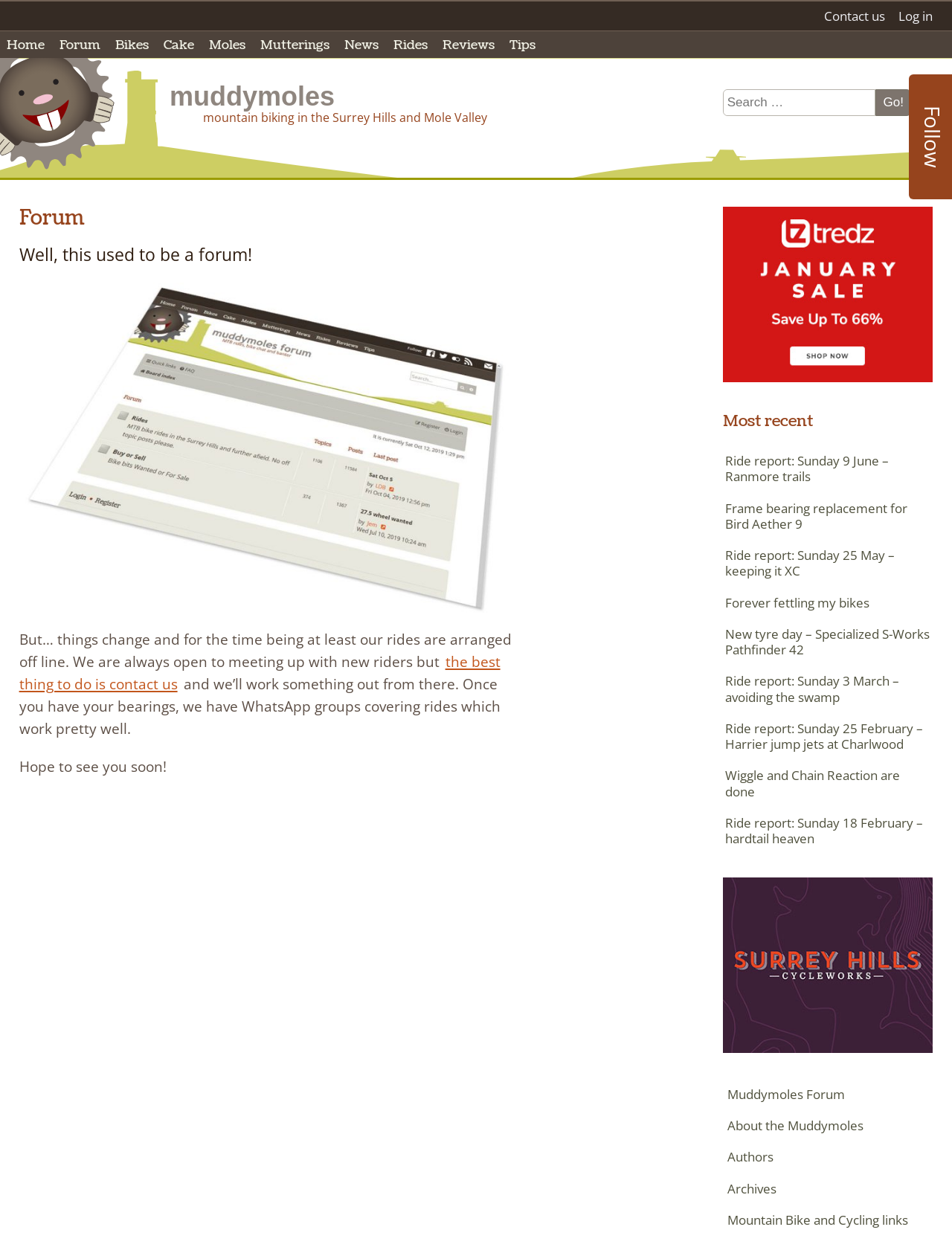Please give a one-word or short phrase response to the following question: 
Is there a search function on the webpage?

Yes